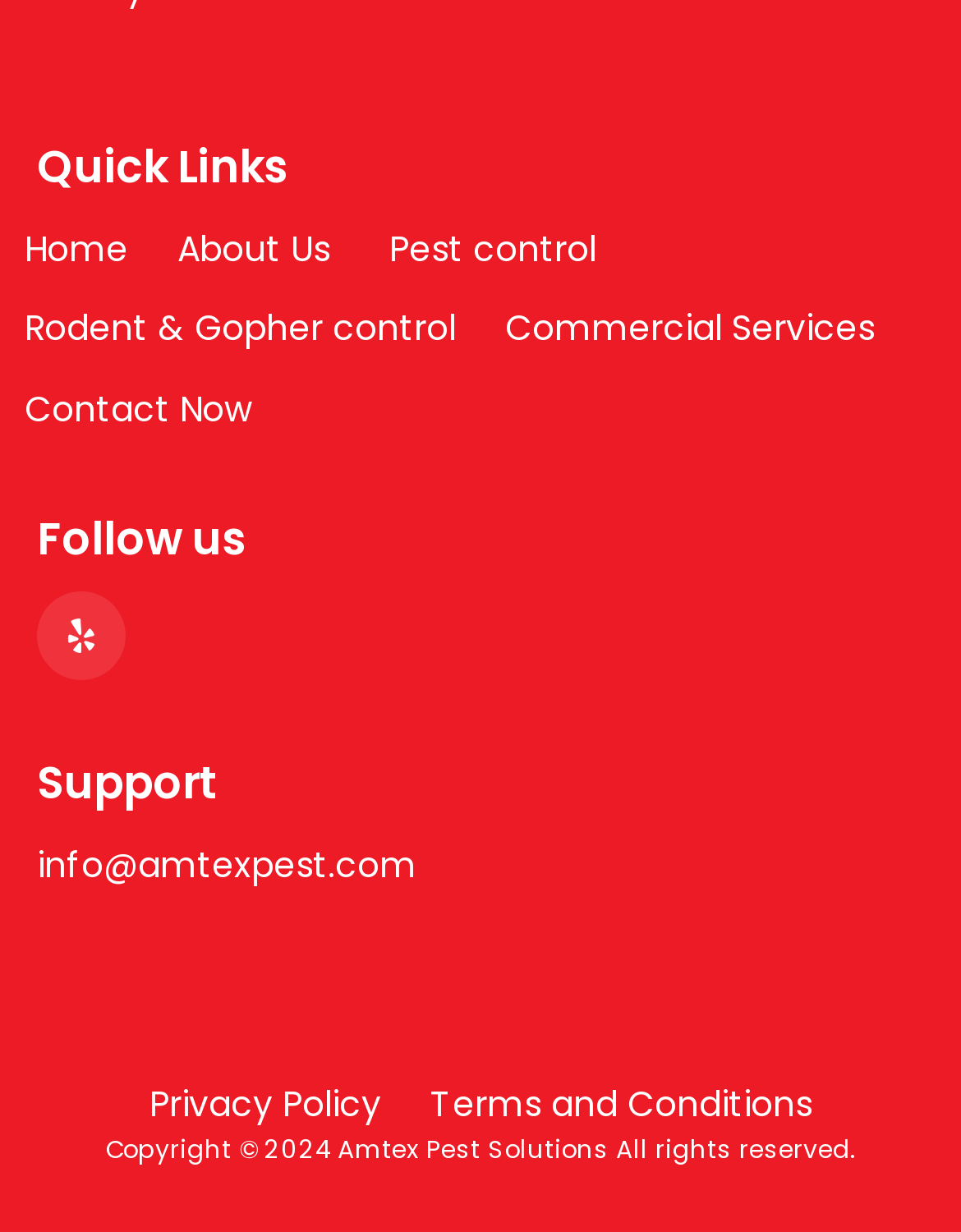Identify the bounding box for the described UI element: "Rodent & Gopher control".

[0.026, 0.244, 0.474, 0.289]